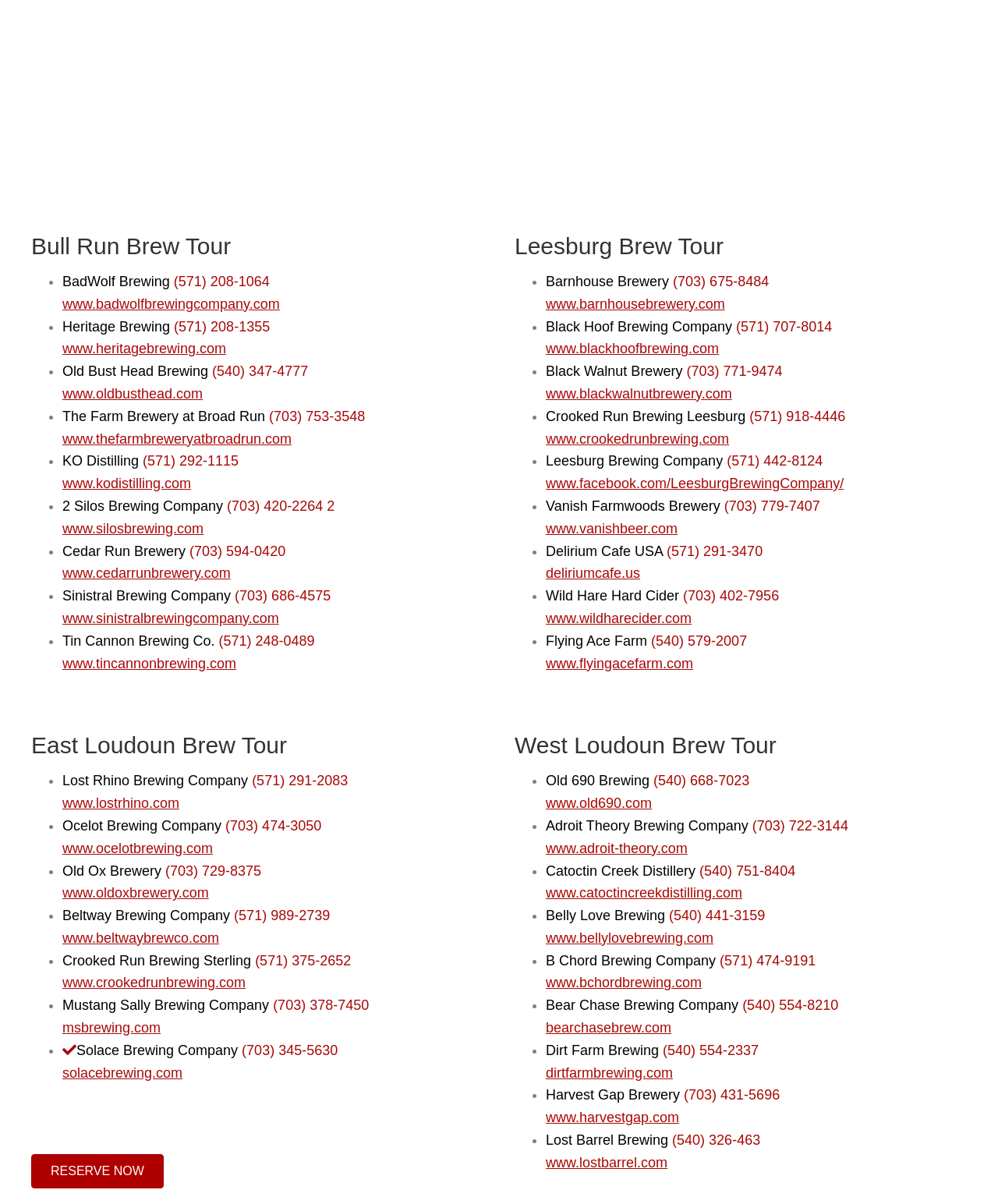Please find the bounding box coordinates of the element's region to be clicked to carry out this instruction: "Visit 'Heritage Brewing'".

[0.062, 0.265, 0.27, 0.296]